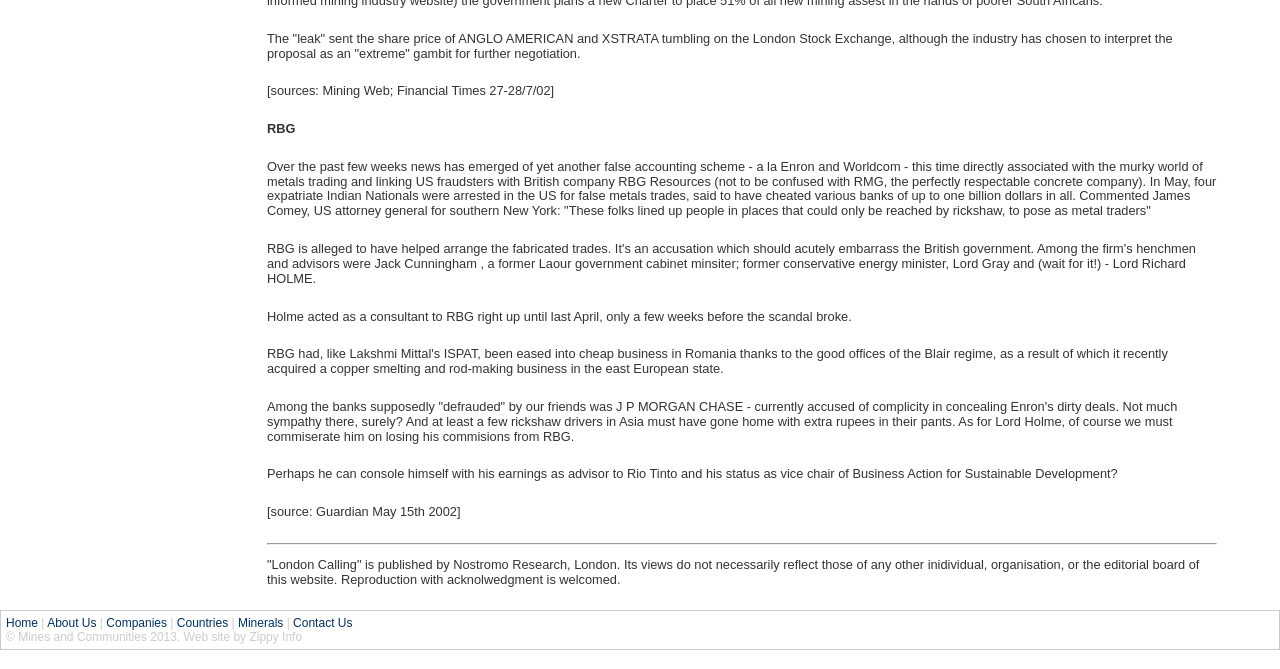Using the format (top-left x, top-left y, bottom-right x, bottom-right y), provide the bounding box coordinates for the described UI element. All values should be floating point numbers between 0 and 1: Minerals

[0.186, 0.921, 0.221, 0.942]